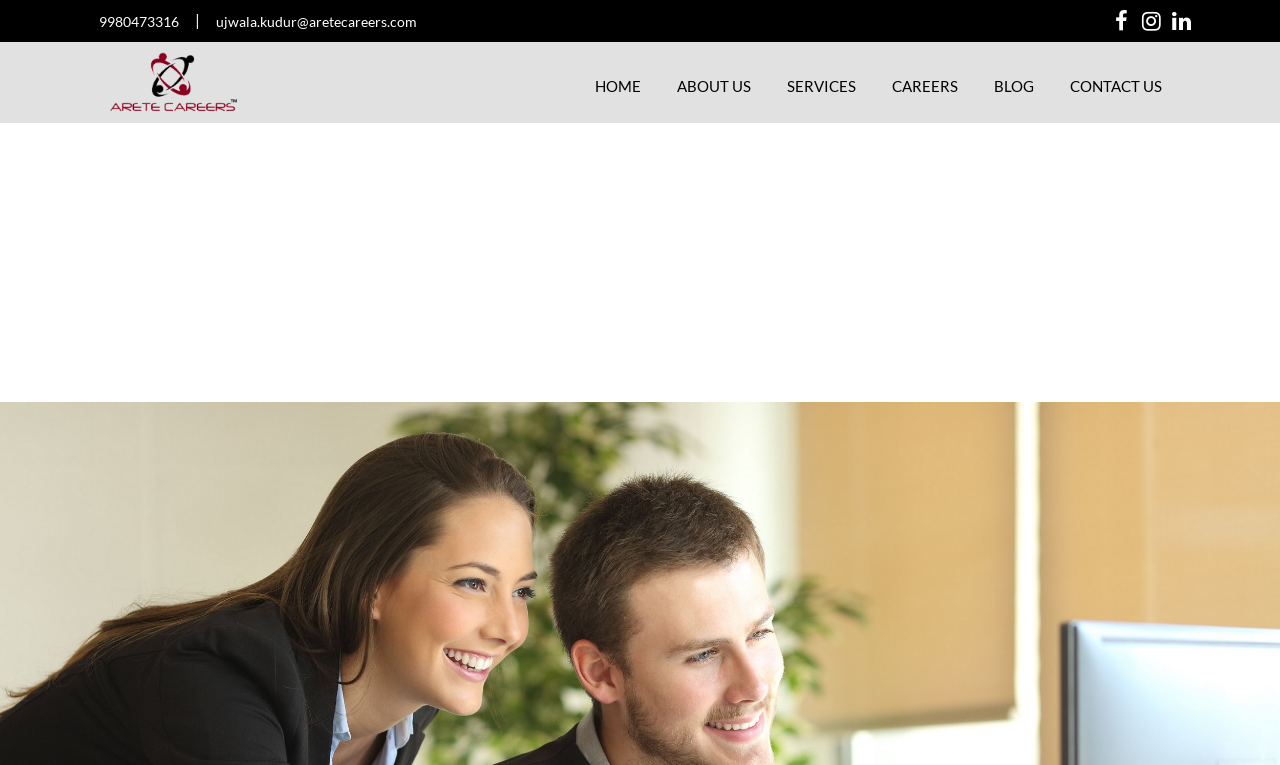What is the layout of the main navigation menu?
With the help of the image, please provide a detailed response to the question.

I analyzed the LayoutTable element and found that the link elements with the main navigation menu items are arranged horizontally, indicating a horizontal layout.